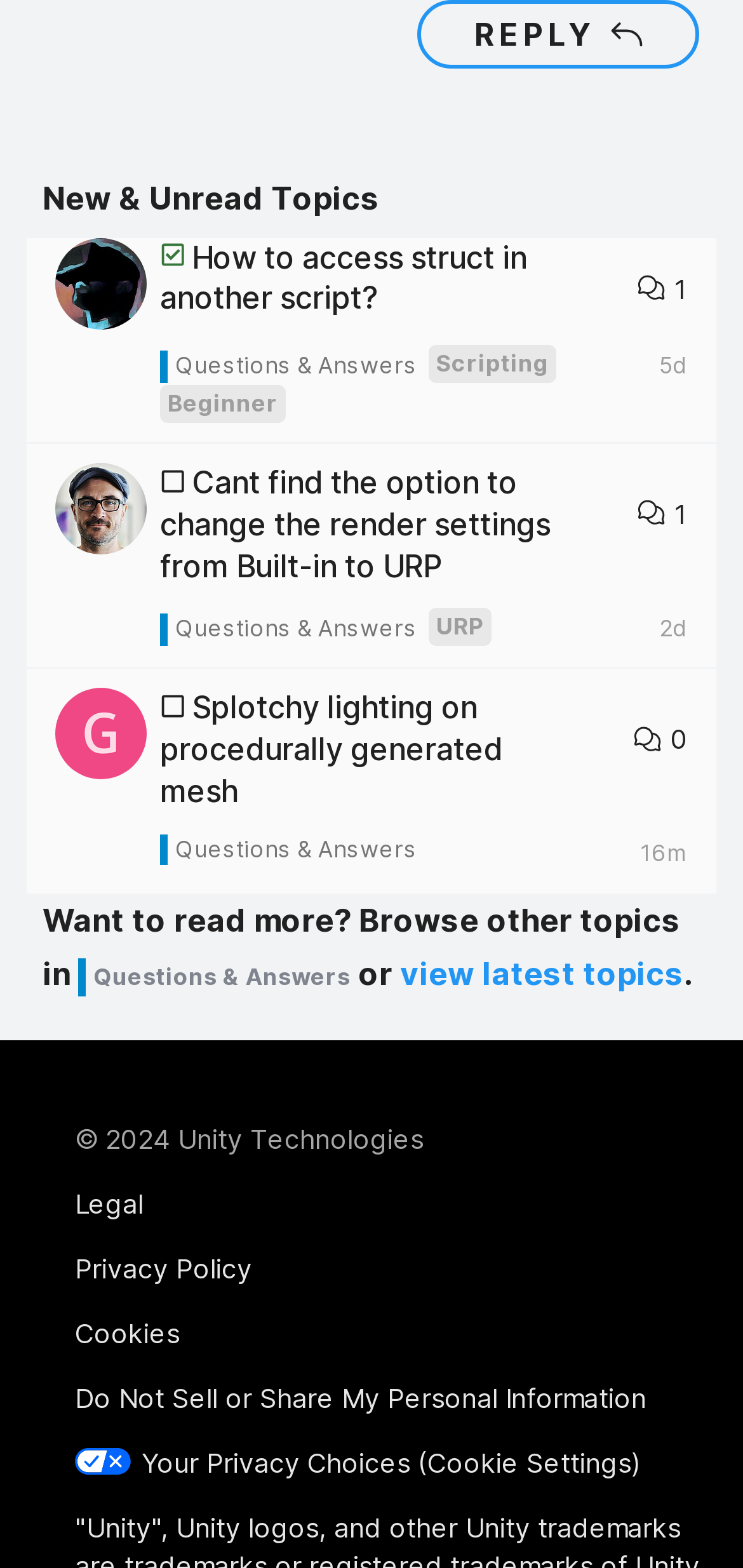Who is the latest poster of the first topic?
Ensure your answer is thorough and detailed.

I found the latest poster of the first topic by looking at the row with the topic title 'How to access struct in another script?' and finding the link with the text 'VRARDAJ's profile, latest poster'.